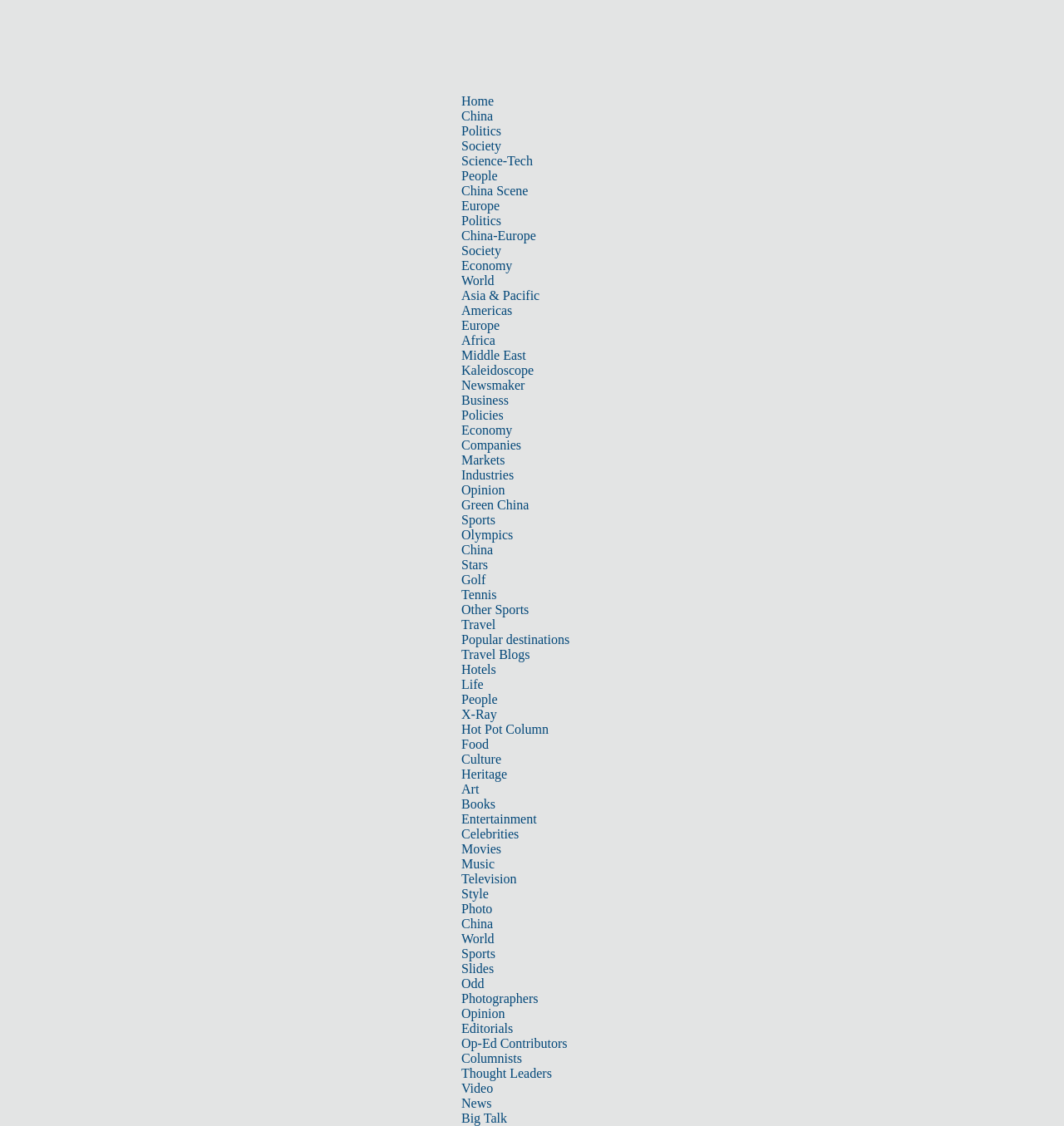Please find the bounding box coordinates of the element that needs to be clicked to perform the following instruction: "Go to the 'Politics' section". The bounding box coordinates should be four float numbers between 0 and 1, represented as [left, top, right, bottom].

[0.434, 0.11, 0.471, 0.123]